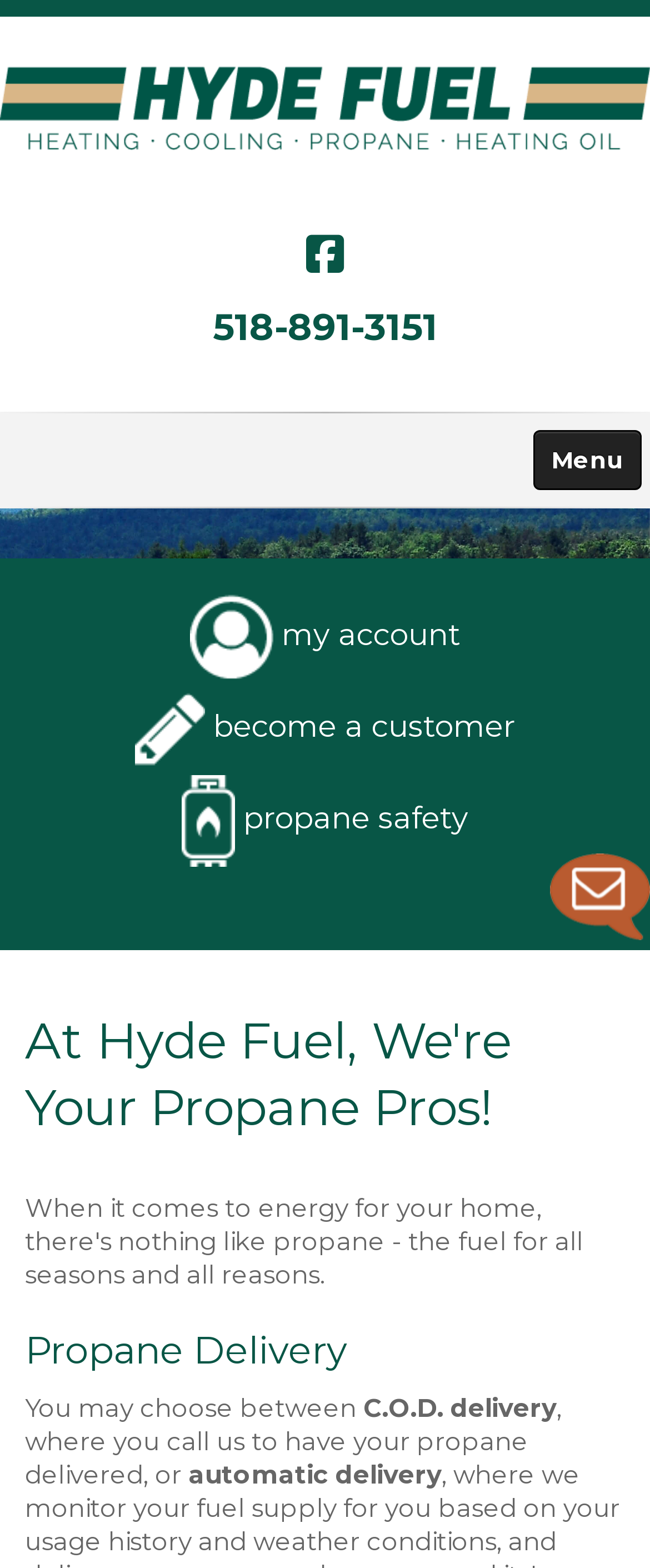Give the bounding box coordinates for this UI element: "my account". The coordinates should be four float numbers between 0 and 1, arranged as [left, top, right, bottom].

[0.292, 0.394, 0.708, 0.417]